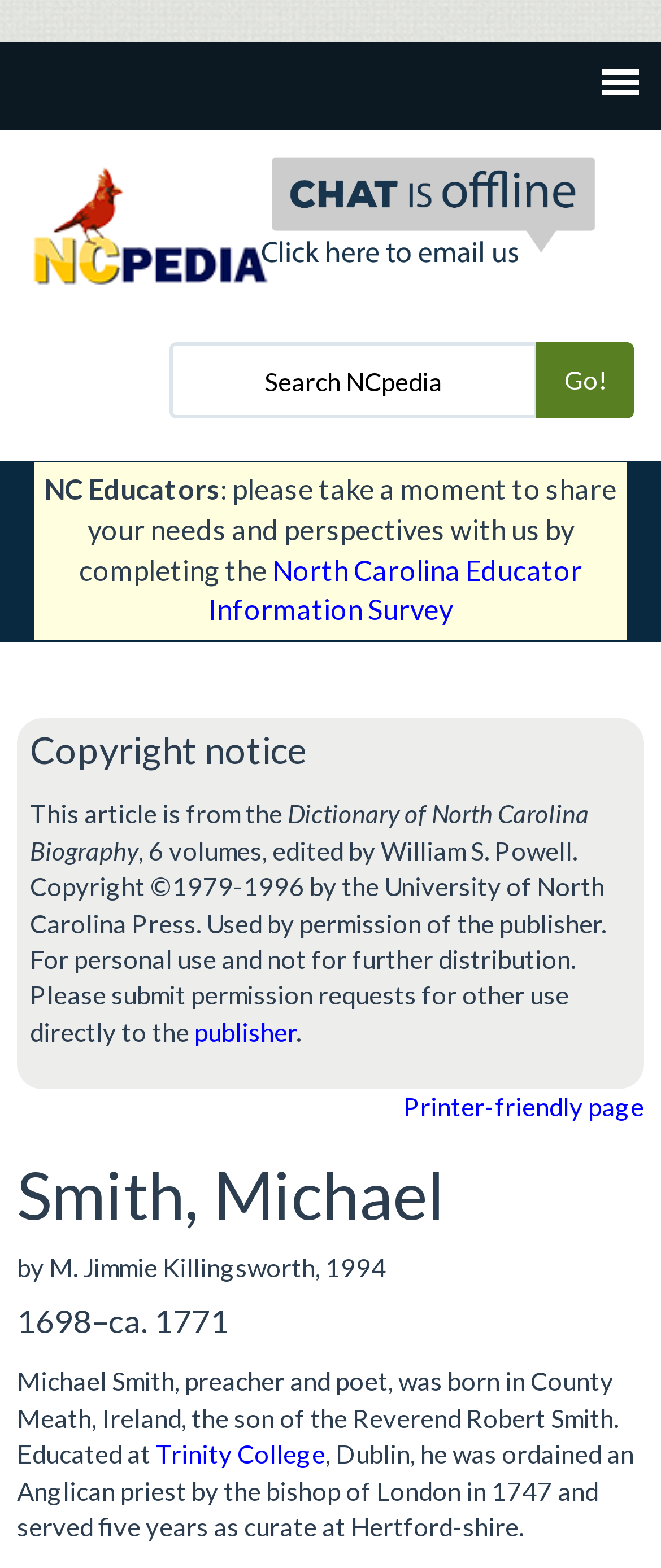What is the name of the publication mentioned in the copyright notice?
Using the image as a reference, give an elaborate response to the question.

I found the answer by reading the copyright notice which mentions the 'Dictionary of North Carolina Biography' as the source of the article.